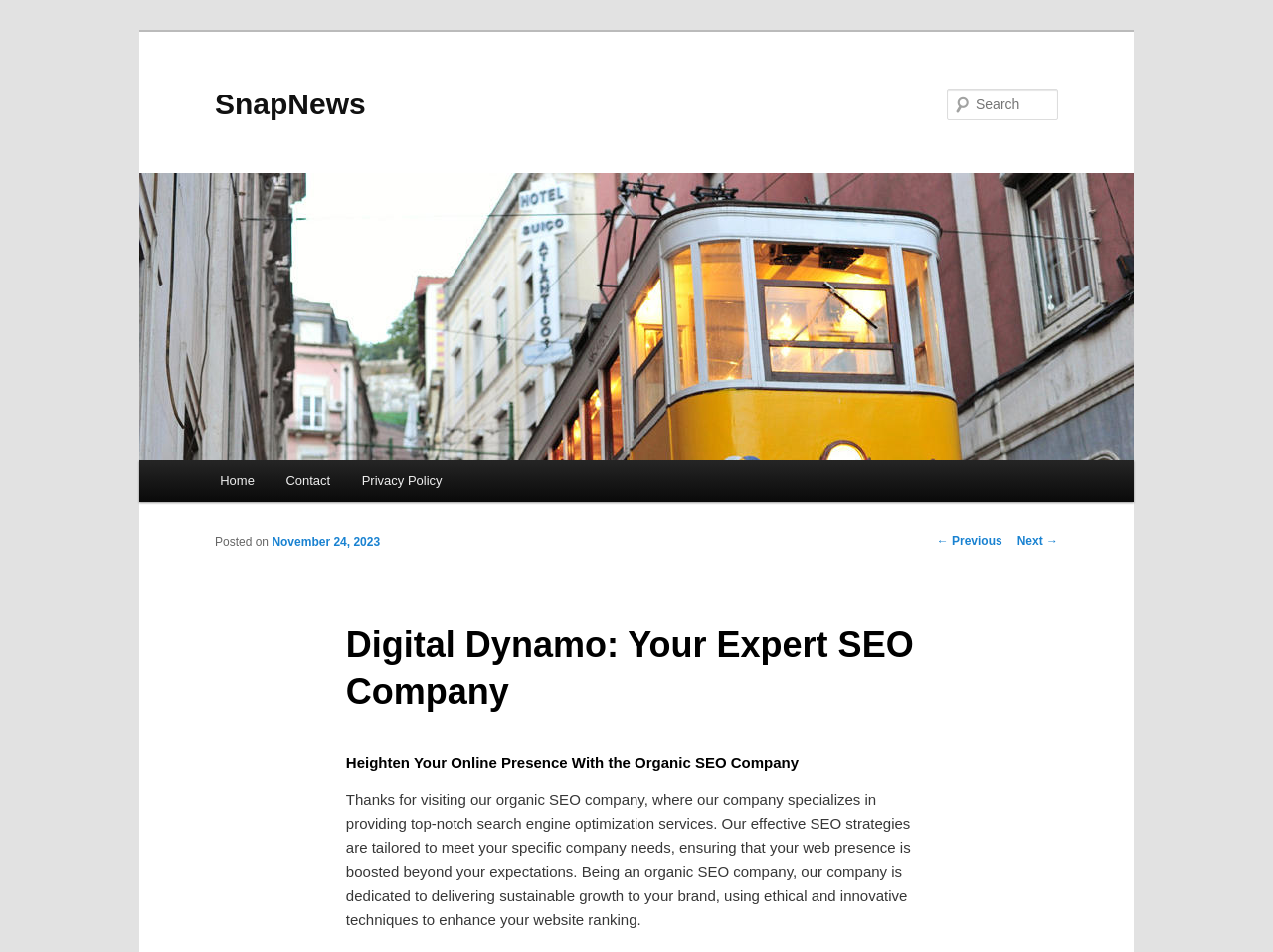Please find the bounding box for the following UI element description. Provide the coordinates in (top-left x, top-left y, bottom-right x, bottom-right y) format, with values between 0 and 1: parent_node: Search name="s" placeholder="Search"

[0.744, 0.093, 0.831, 0.126]